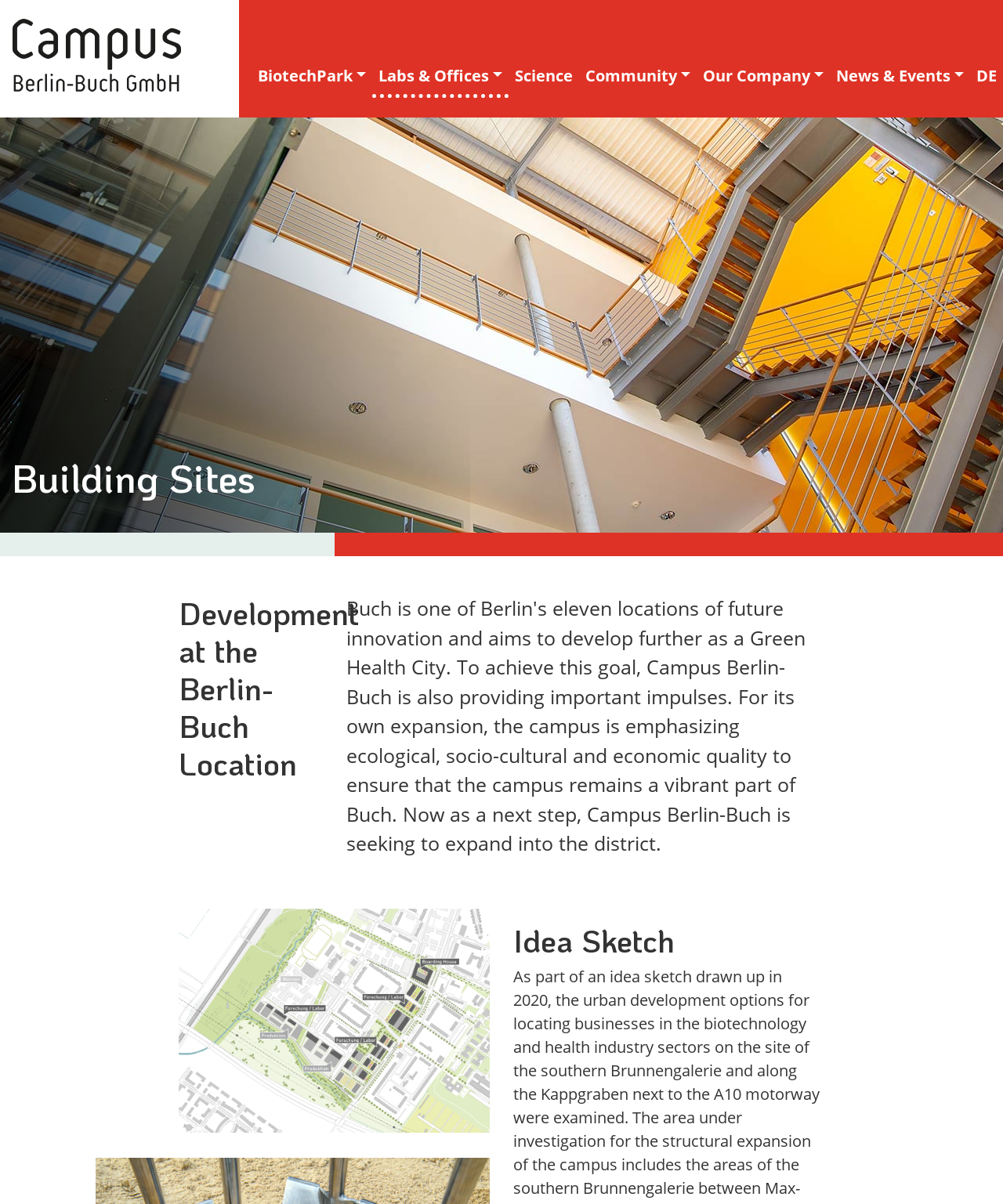Provide a one-word or brief phrase answer to the question:
How many buttons are there in the top navigation?

5